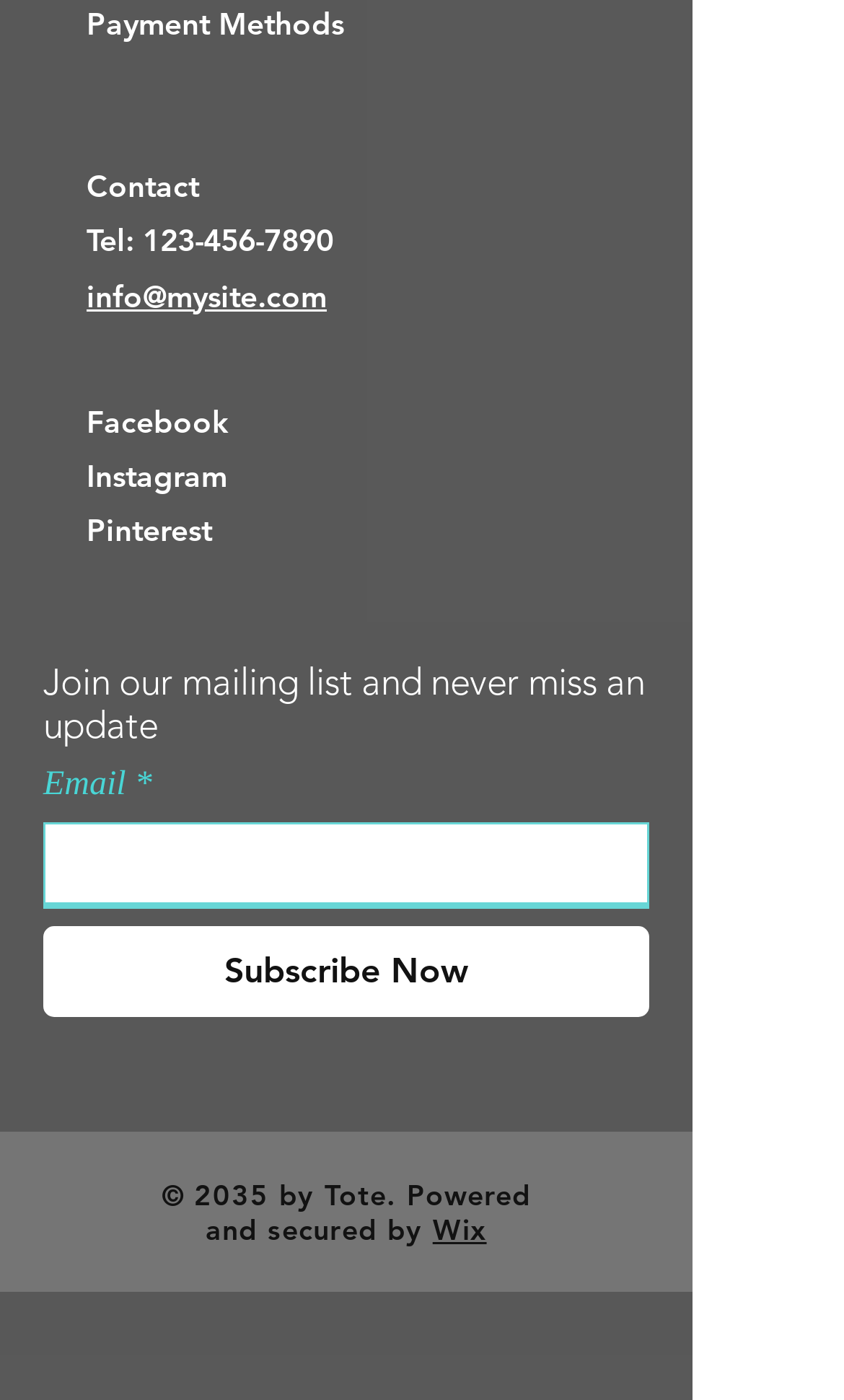Pinpoint the bounding box coordinates of the area that should be clicked to complete the following instruction: "Click on Payment Methods". The coordinates must be given as four float numbers between 0 and 1, i.e., [left, top, right, bottom].

[0.103, 0.003, 0.408, 0.031]